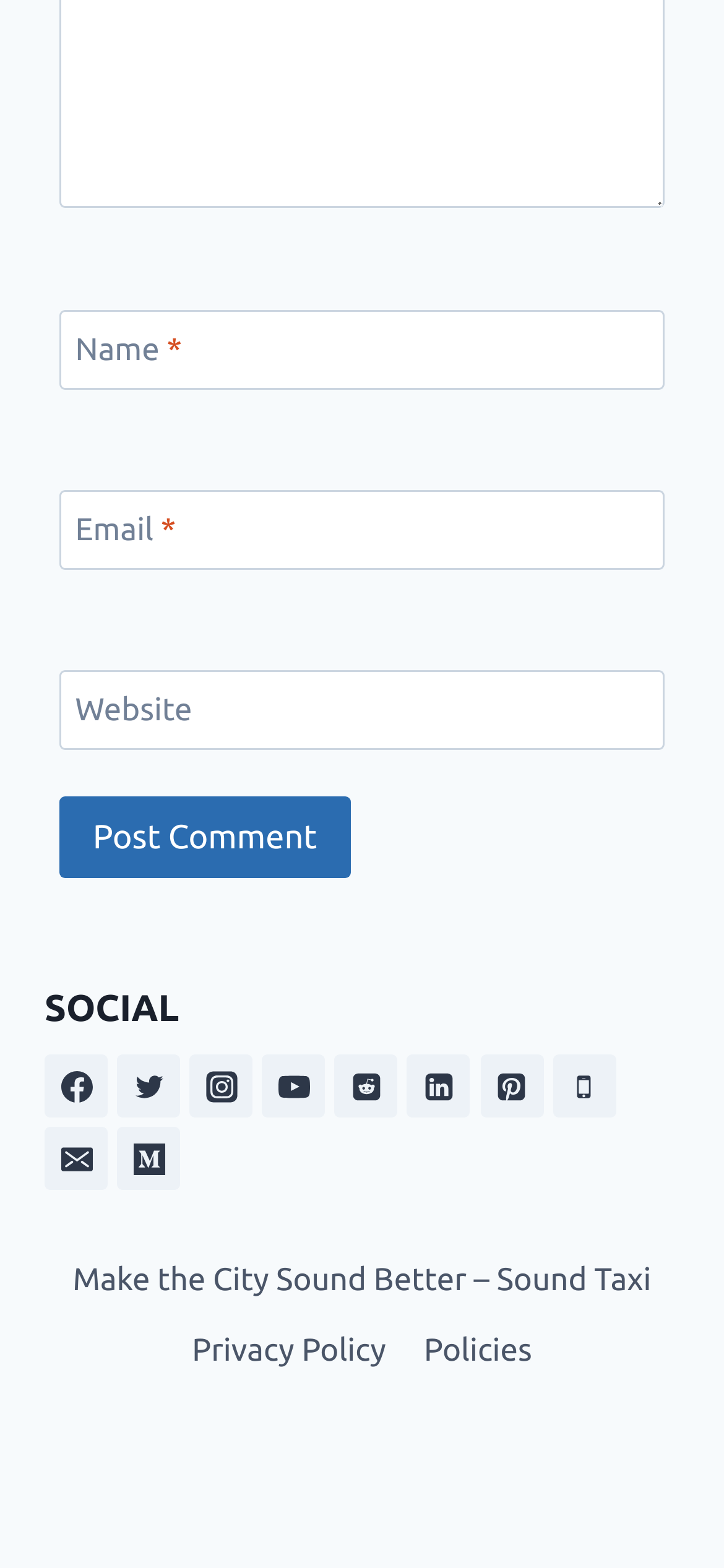Please identify the coordinates of the bounding box for the clickable region that will accomplish this instruction: "Click the Email link".

[0.062, 0.719, 0.149, 0.759]